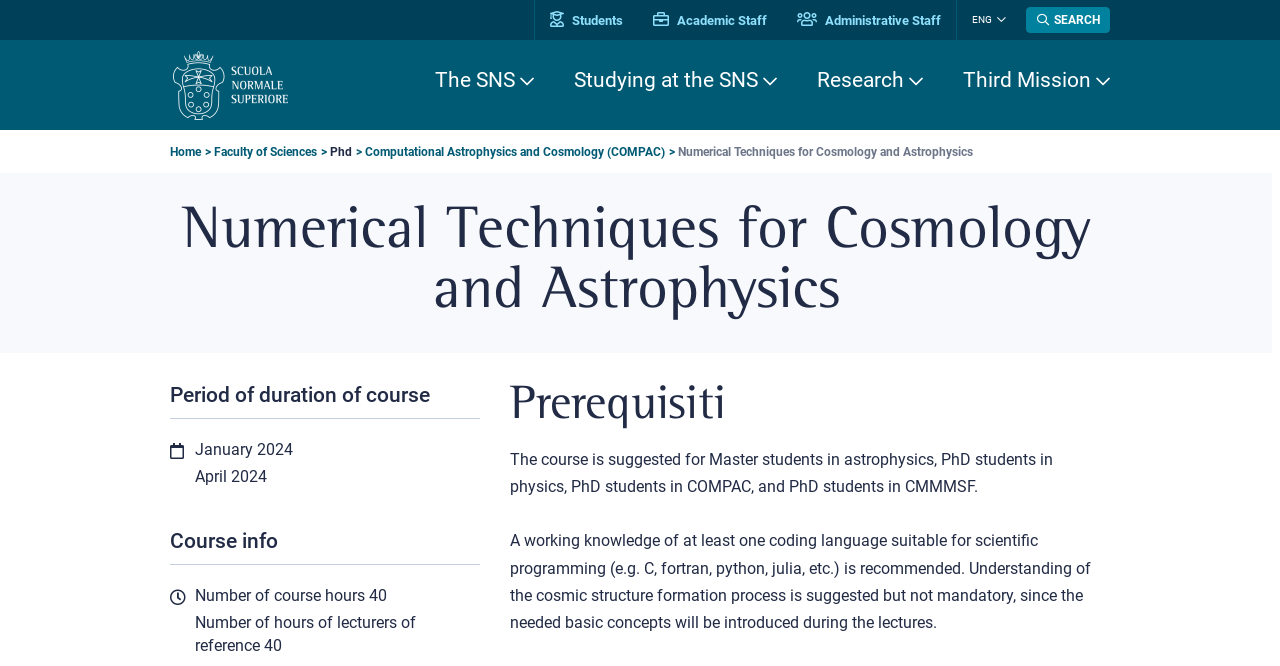Can you find the bounding box coordinates of the area I should click to execute the following instruction: "View the course details"?

[0.527, 0.218, 0.76, 0.239]